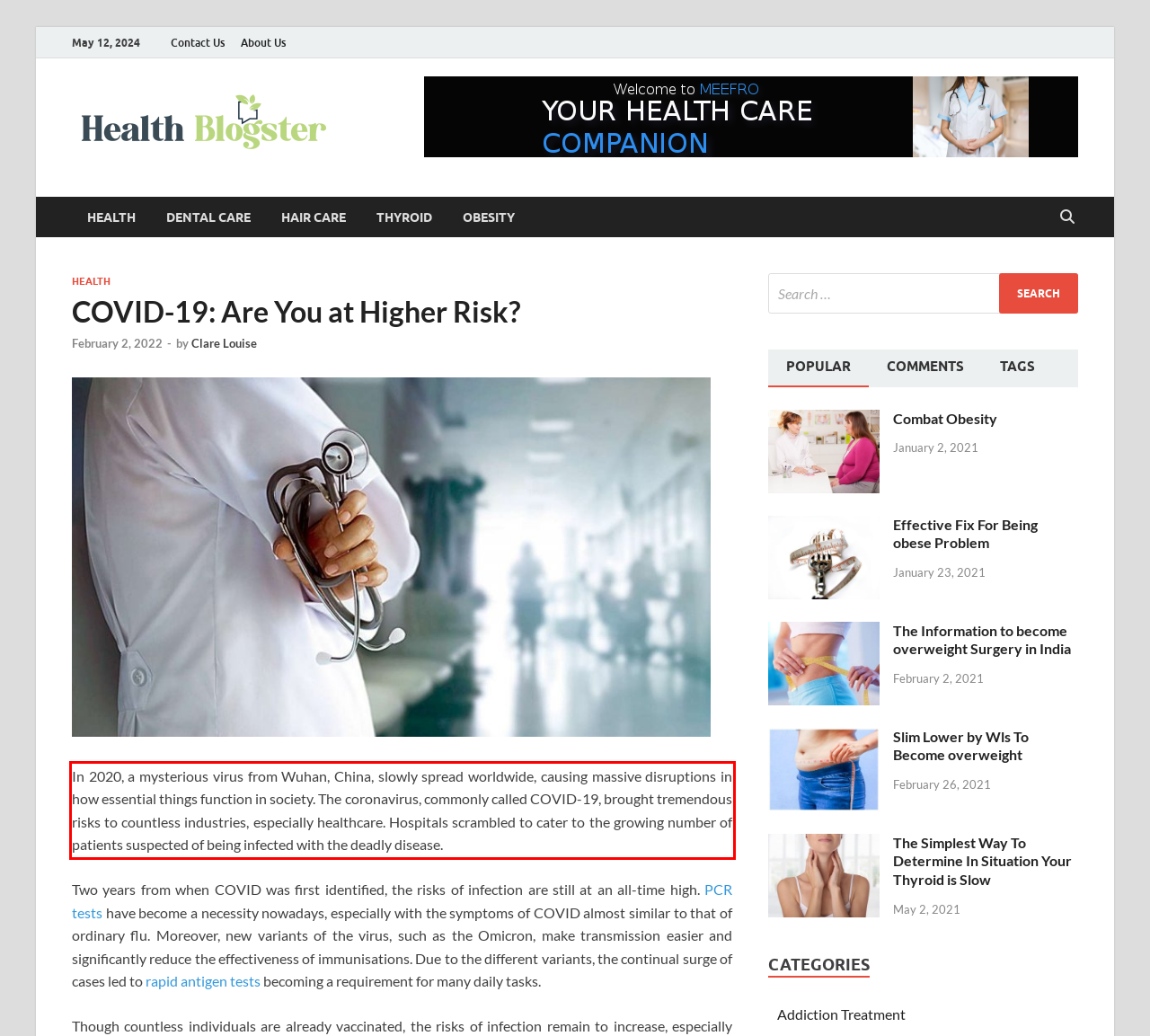Observe the screenshot of the webpage, locate the red bounding box, and extract the text content within it.

In 2020, a mysterious virus from Wuhan, China, slowly spread worldwide, causing massive disruptions in how essential things function in society. The coronavirus, commonly called COVID-19, brought tremendous risks to countless industries, especially healthcare. Hospitals scrambled to cater to the growing number of patients suspected of being infected with the deadly disease.